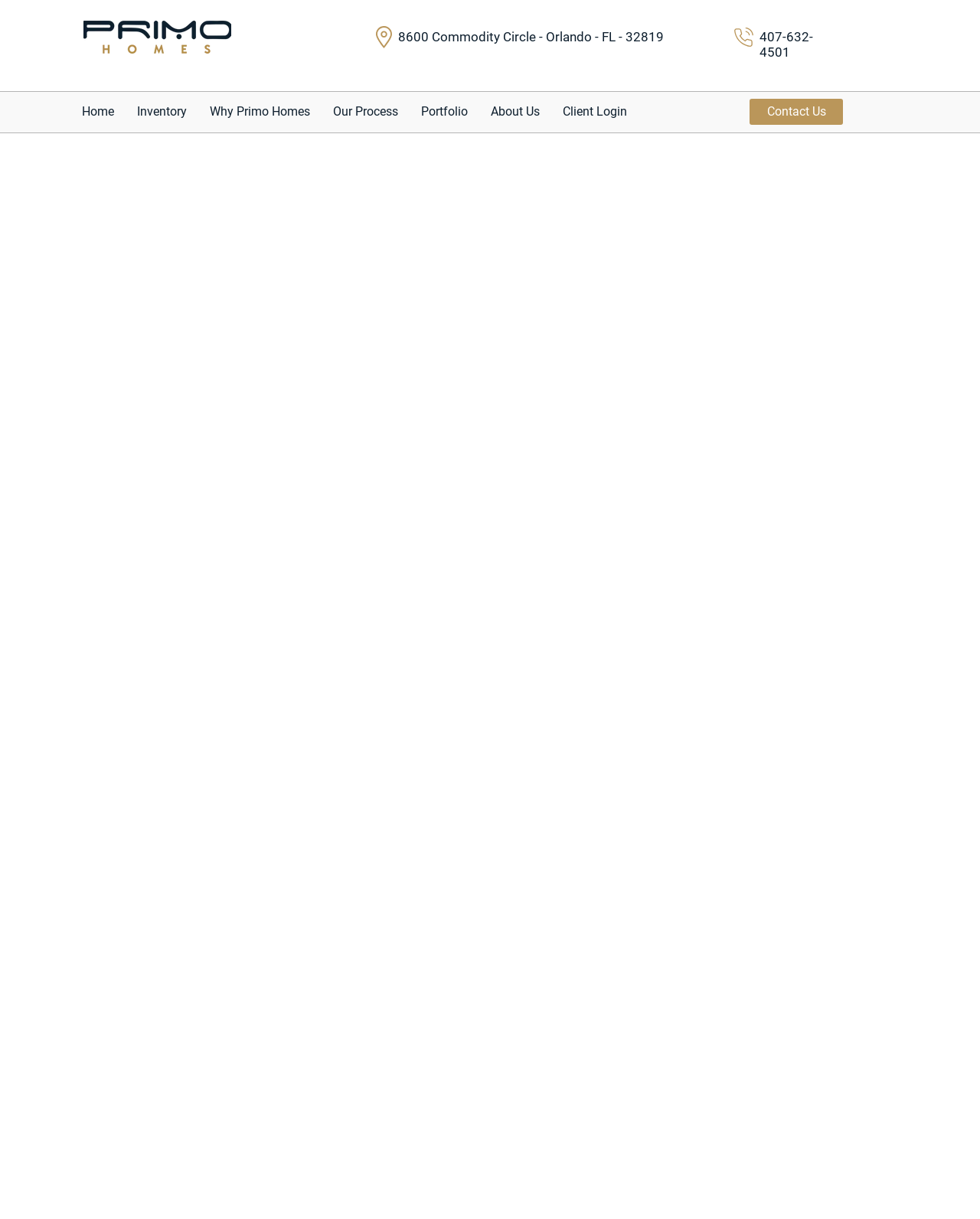Determine the bounding box for the described UI element: "Get in Touch".

[0.067, 0.406, 0.184, 0.435]